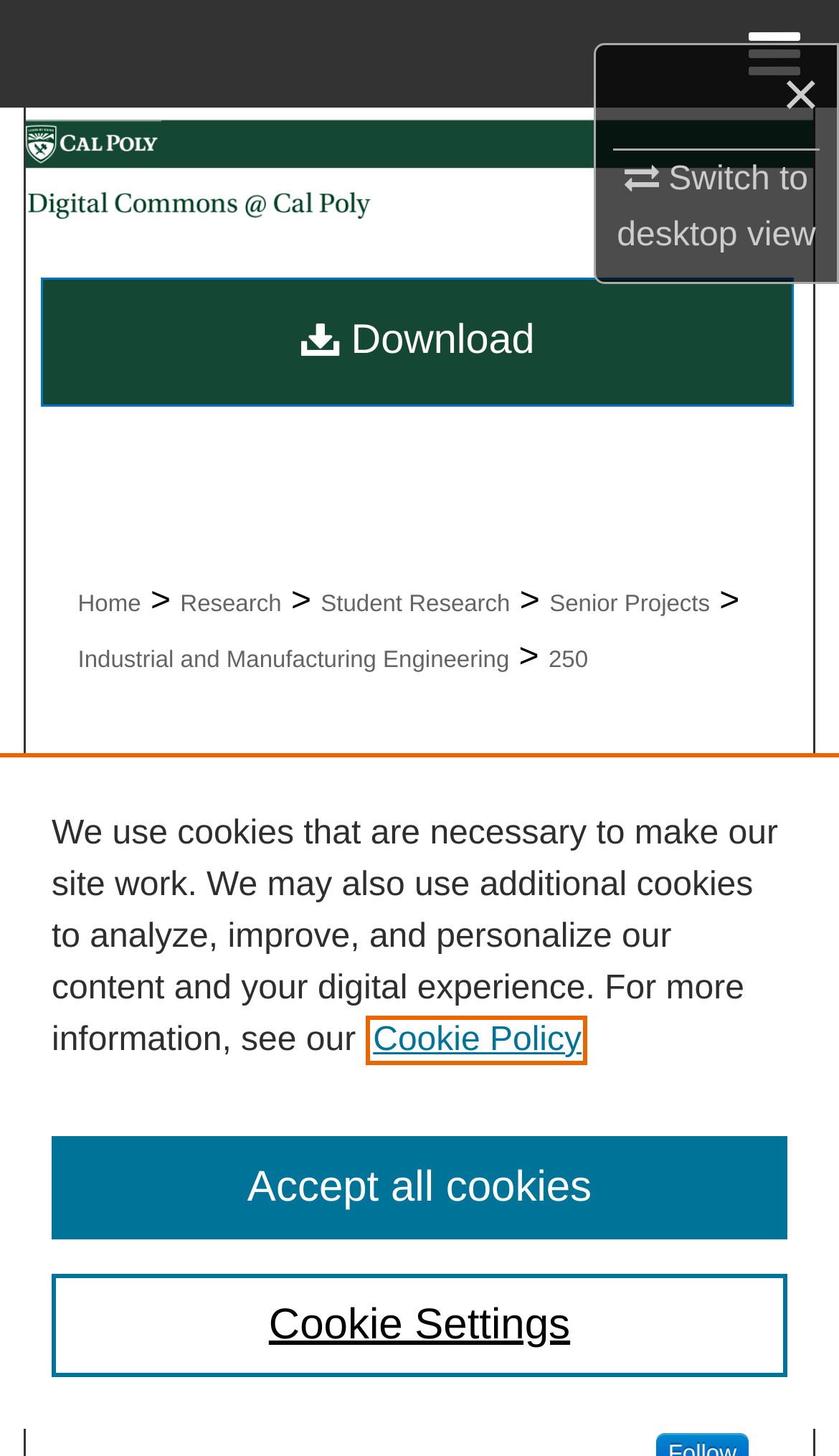Pinpoint the bounding box coordinates of the area that should be clicked to complete the following instruction: "Learn about the school's Ethos and Aims". The coordinates must be given as four float numbers between 0 and 1, i.e., [left, top, right, bottom].

None